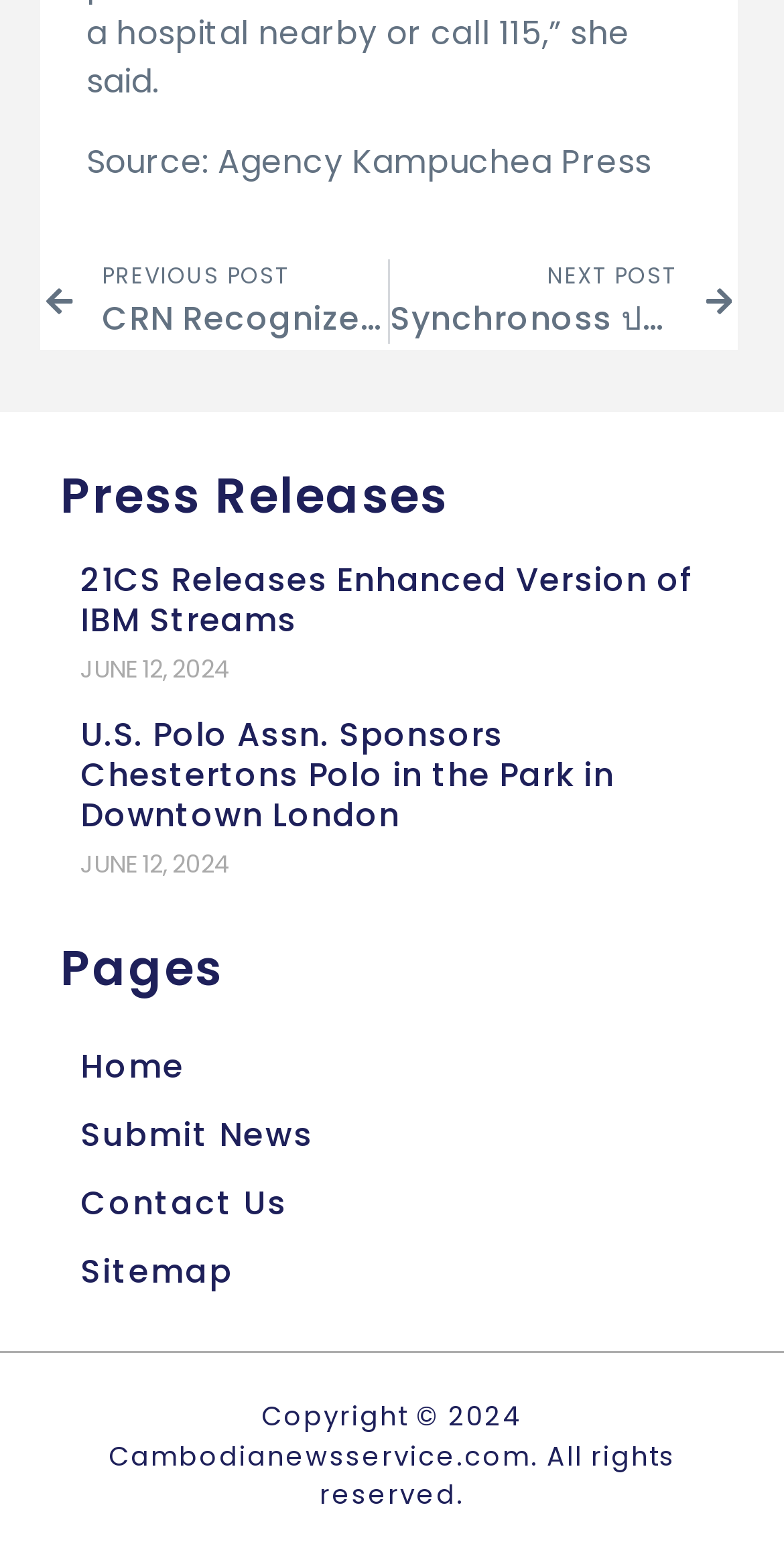Please find the bounding box coordinates of the element that must be clicked to perform the given instruction: "submit news". The coordinates should be four float numbers from 0 to 1, i.e., [left, top, right, bottom].

[0.051, 0.715, 0.949, 0.759]